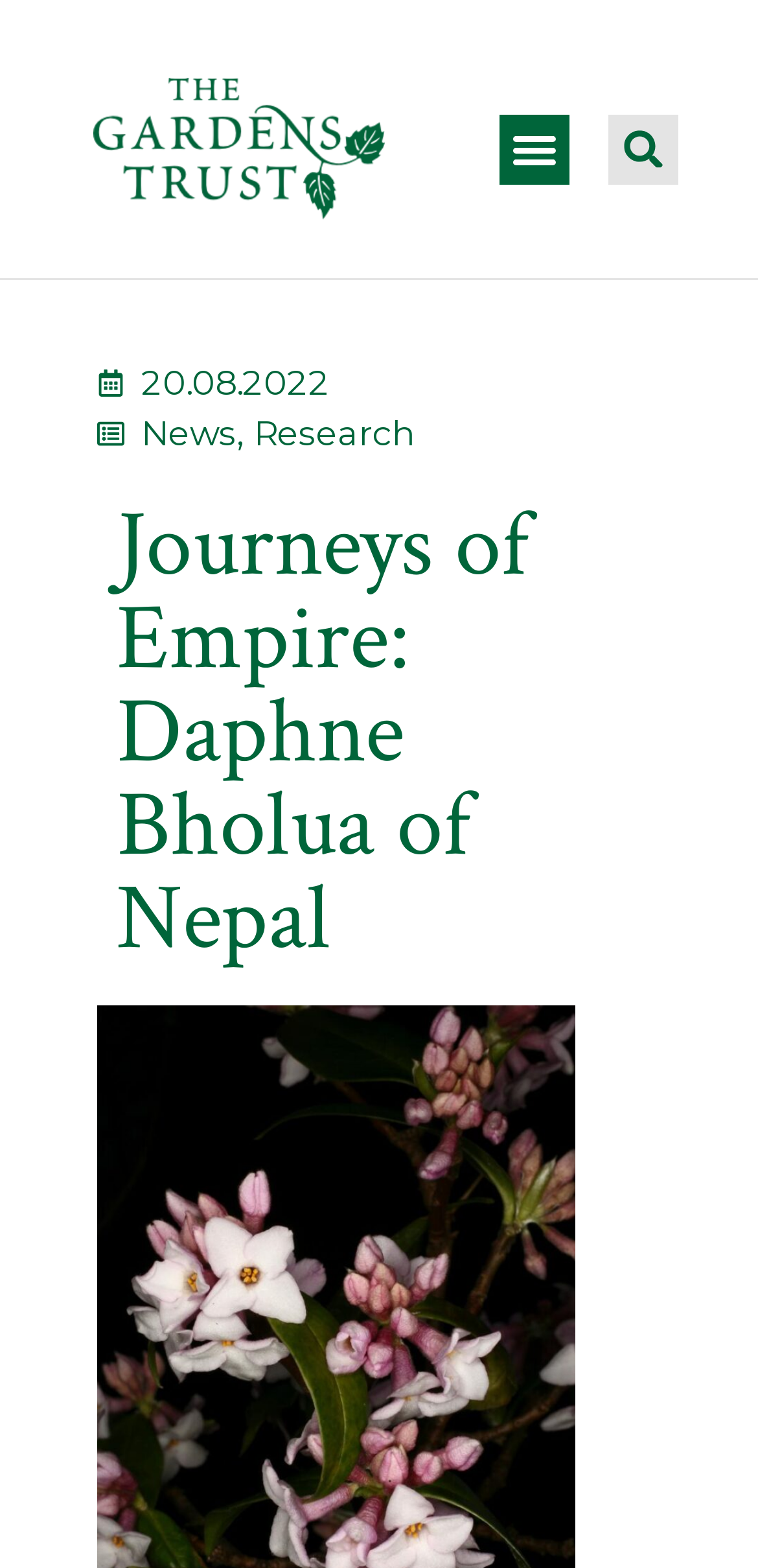For the following element description, predict the bounding box coordinates in the format (top-left x, top-left y, bottom-right x, bottom-right y). All values should be floating point numbers between 0 and 1. Description: World News

None